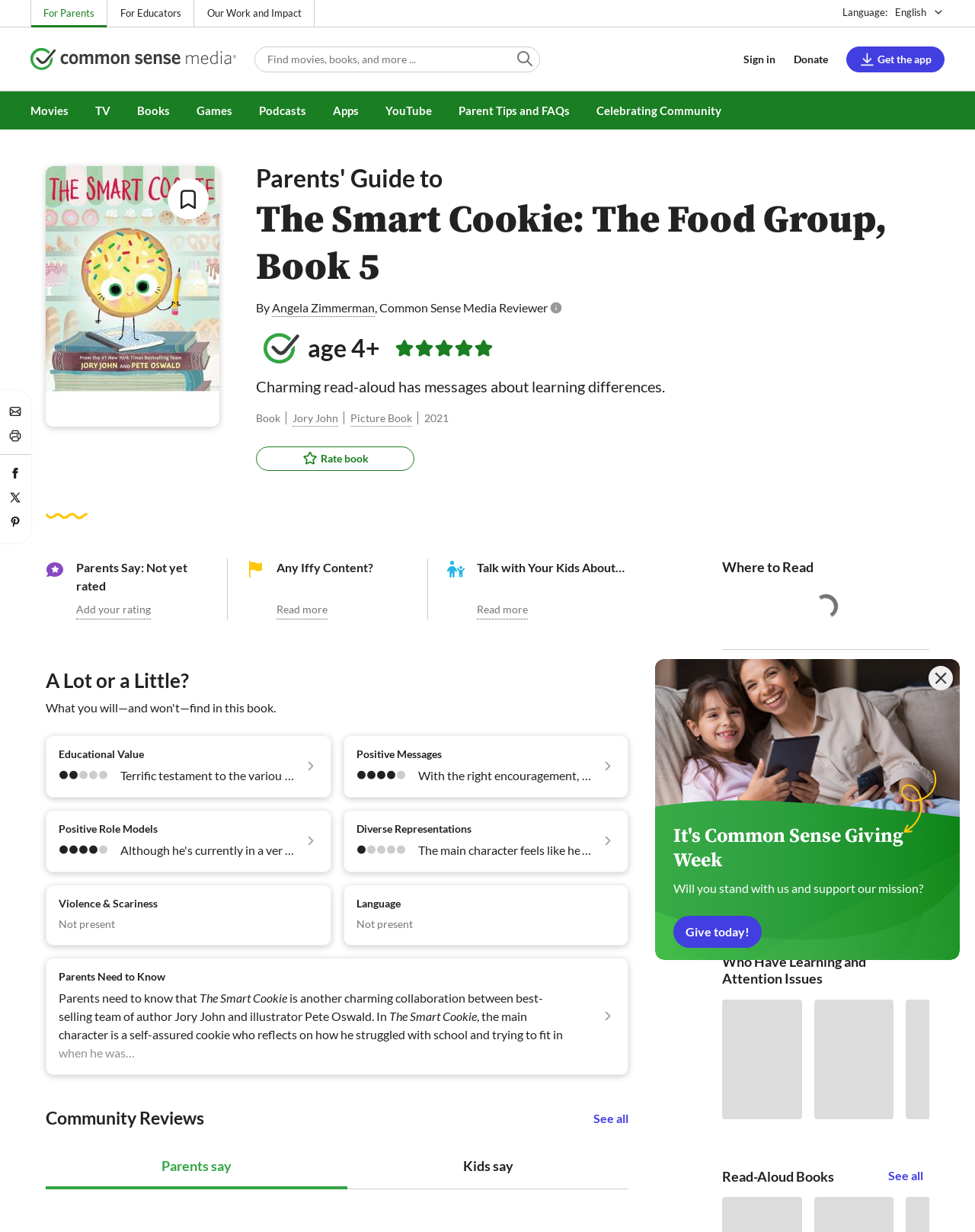Please identify the bounding box coordinates of where to click in order to follow the instruction: "Sign in to the website".

[0.75, 0.038, 0.808, 0.058]